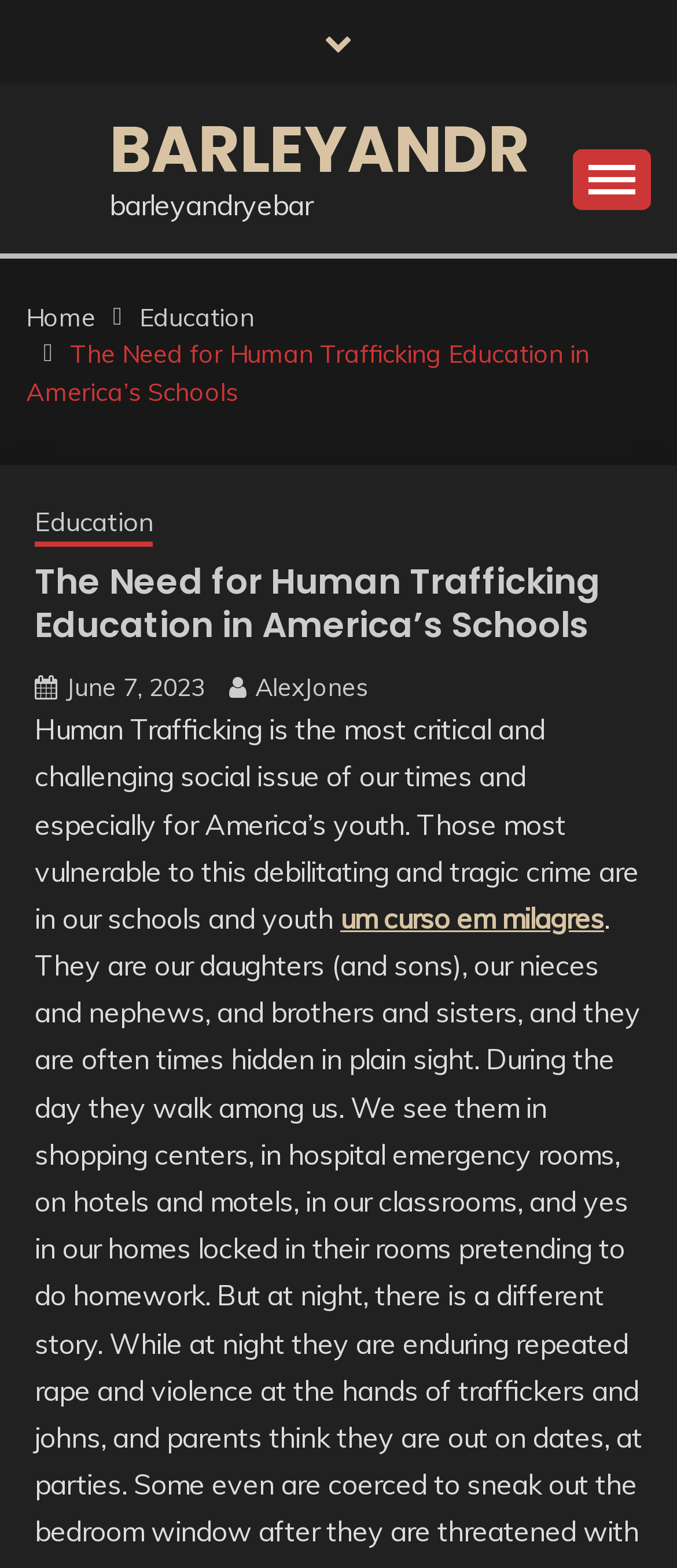Identify the bounding box coordinates of the region that should be clicked to execute the following instruction: "Click the link to view the author's profile".

[0.377, 0.429, 0.544, 0.448]